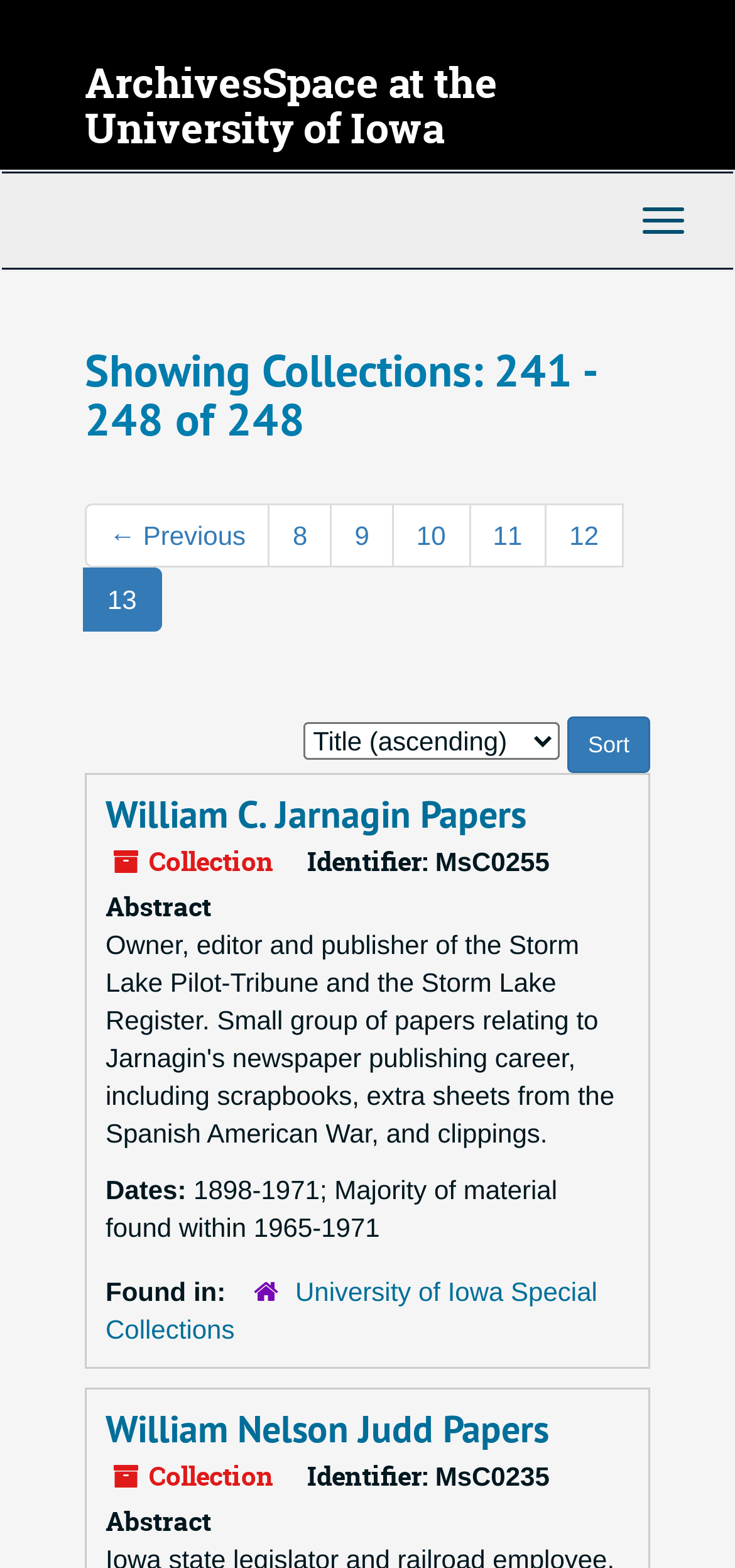Find the bounding box coordinates for the area that must be clicked to perform this action: "Go to the previous page".

[0.115, 0.321, 0.368, 0.362]